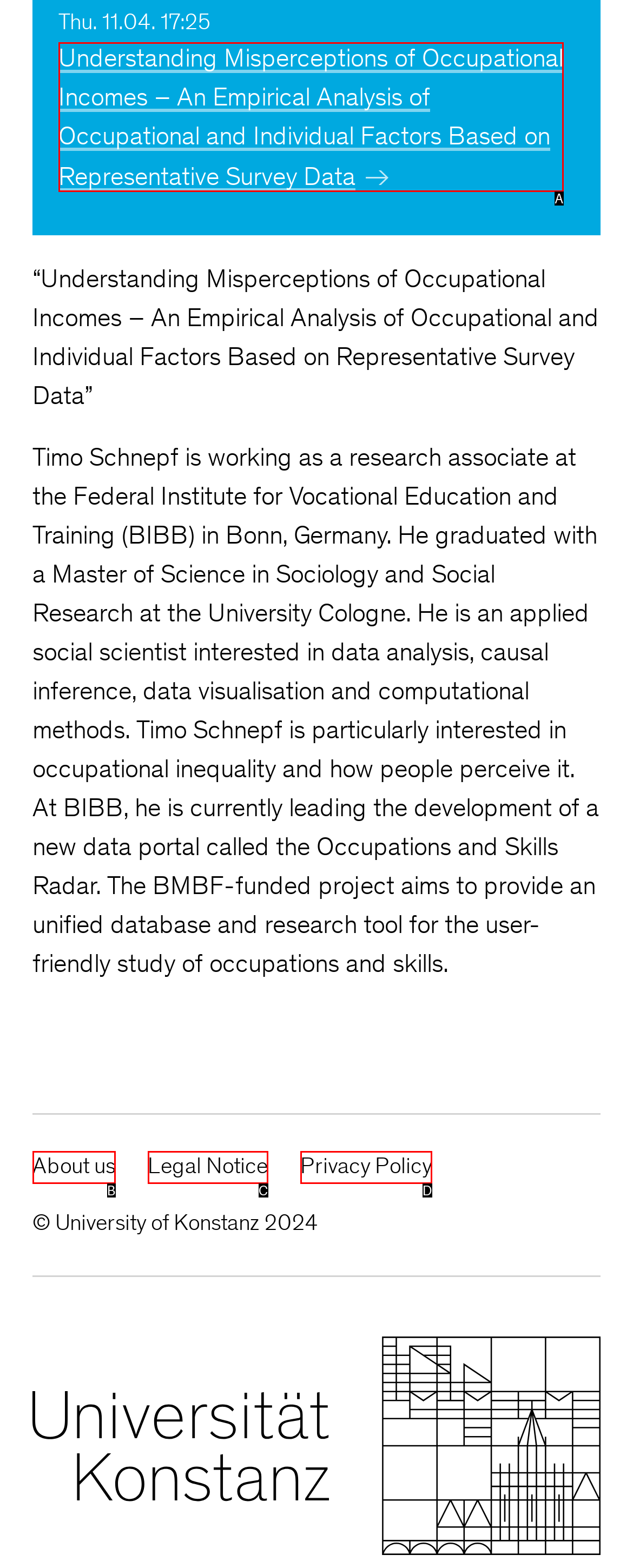Determine the option that aligns with this description: Privacy Policy
Reply with the option's letter directly.

D